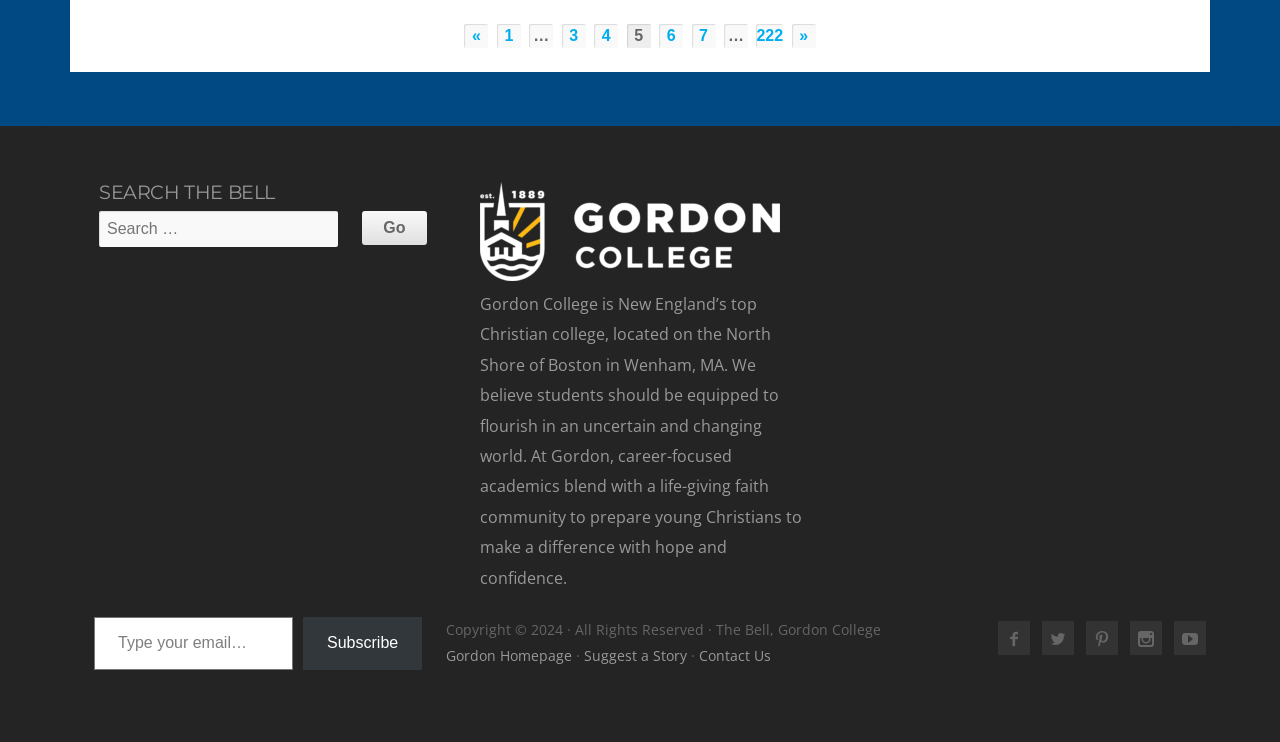Identify the bounding box coordinates for the region of the element that should be clicked to carry out the instruction: "Subscribe with email". The bounding box coordinates should be four float numbers between 0 and 1, i.e., [left, top, right, bottom].

[0.073, 0.832, 0.229, 0.903]